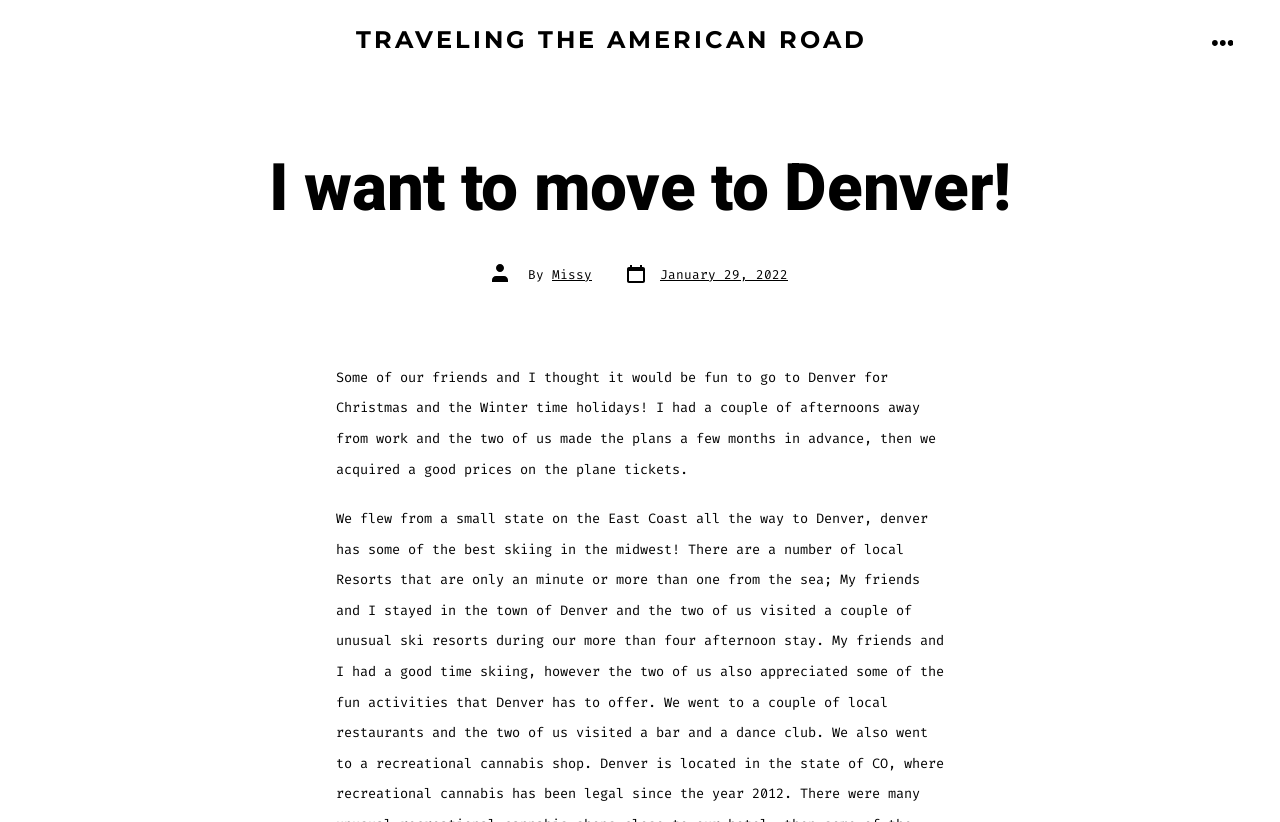Please find and give the text of the main heading on the webpage.

I want to move to Denver!